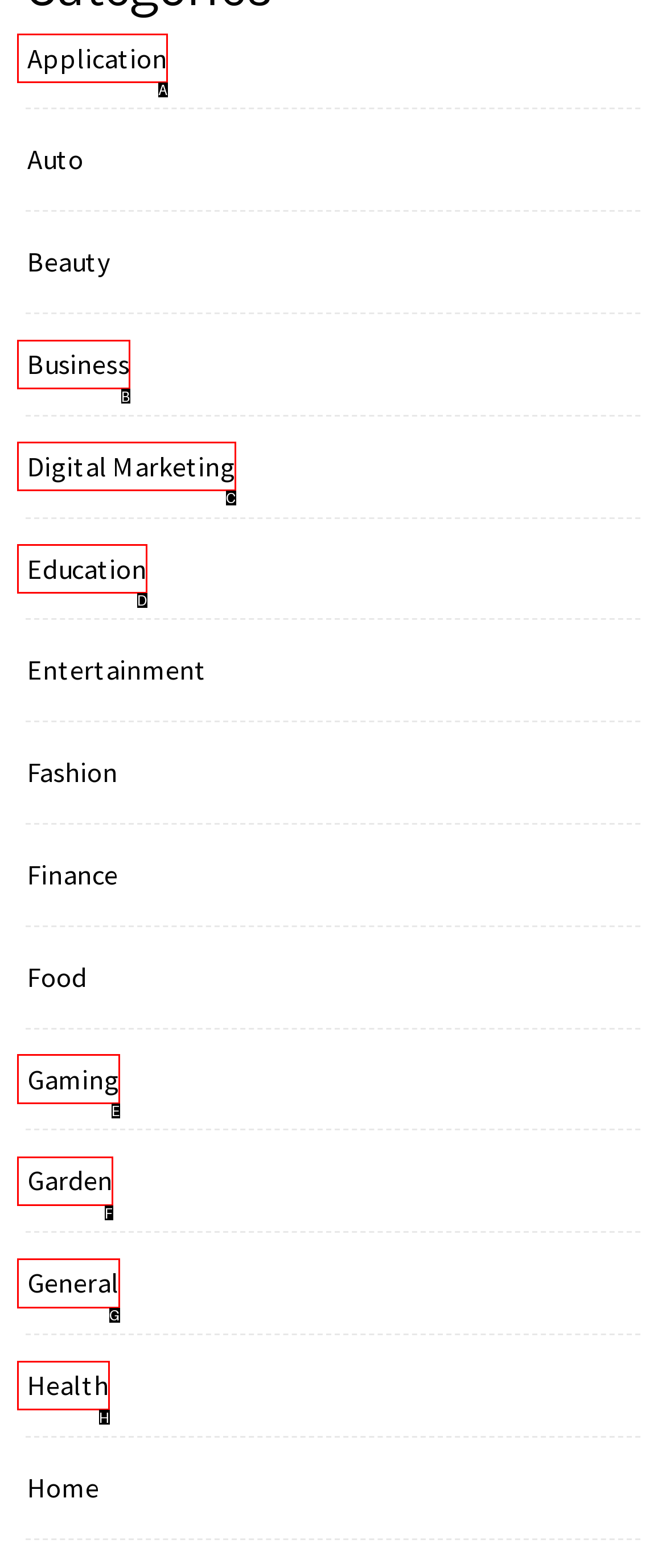Identify the HTML element to click to execute this task: Learn about Digital Marketing Respond with the letter corresponding to the proper option.

C